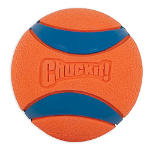What is the material of the Chuckit! Ultra Ball?
Use the information from the screenshot to give a comprehensive response to the question.

The material of the Chuckit! Ultra Ball can be identified by reading the description of the image, which states that the ball is 'crafted from solid rubber'. This indicates that the ball is made of a durable and high-quality material.